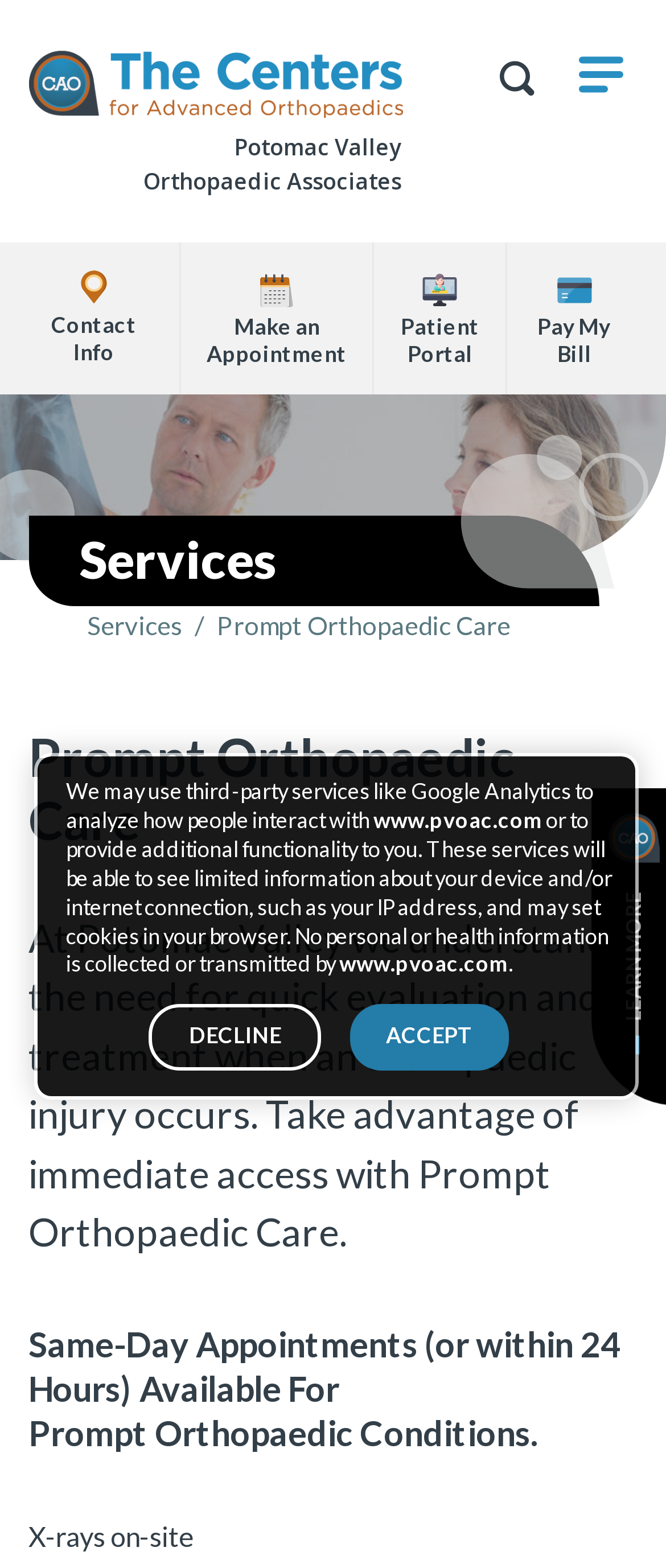Please identify the bounding box coordinates of the clickable region that I should interact with to perform the following instruction: "Show search form". The coordinates should be expressed as four float numbers between 0 and 1, i.e., [left, top, right, bottom].

[0.72, 0.023, 0.832, 0.074]